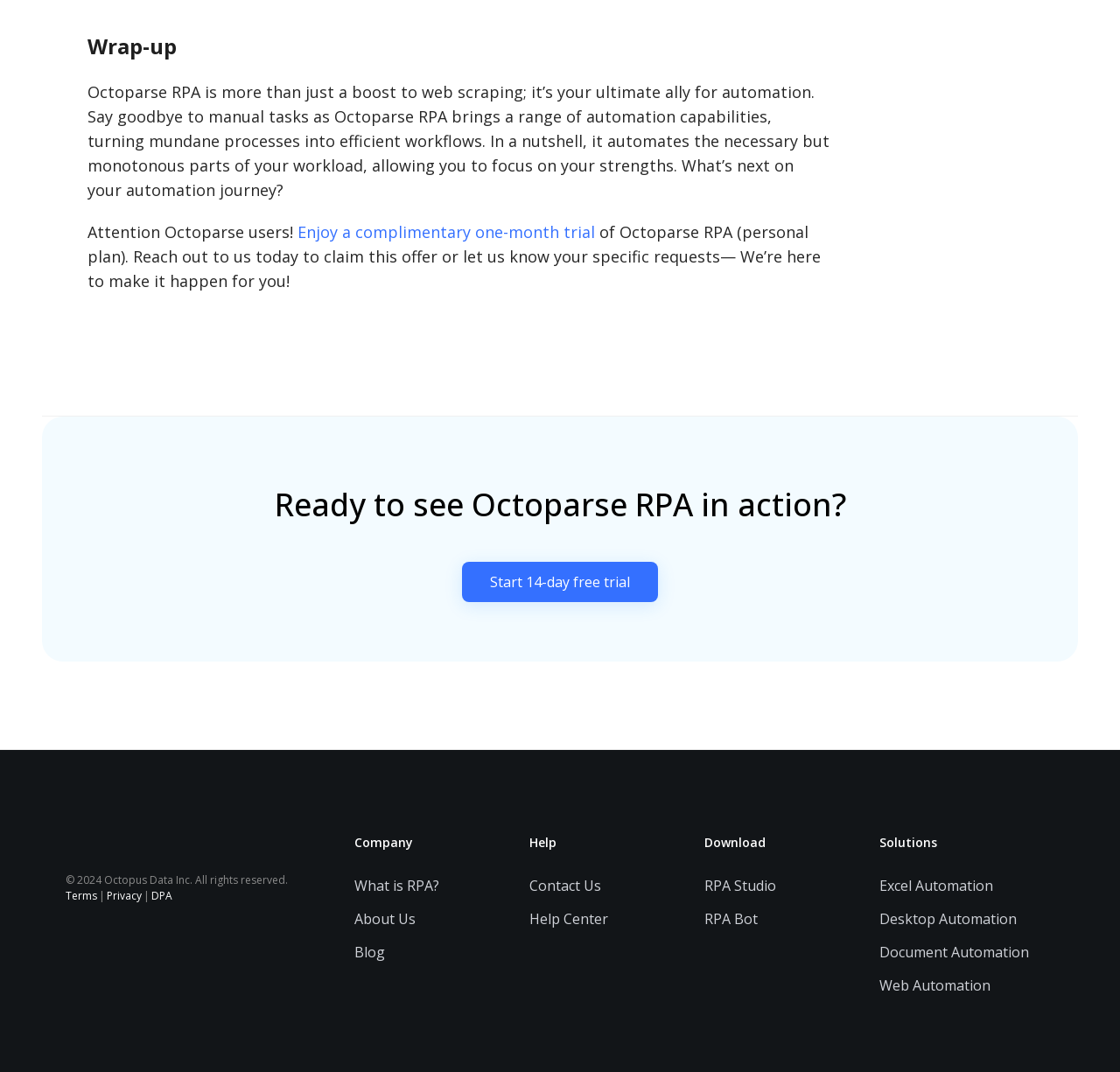Please examine the image and answer the question with a detailed explanation:
How can I get started with Octoparse RPA?

The webpage provides a call-to-action button to start a 14-day free trial of Octoparse RPA, allowing users to try out the tool before committing to a purchase.